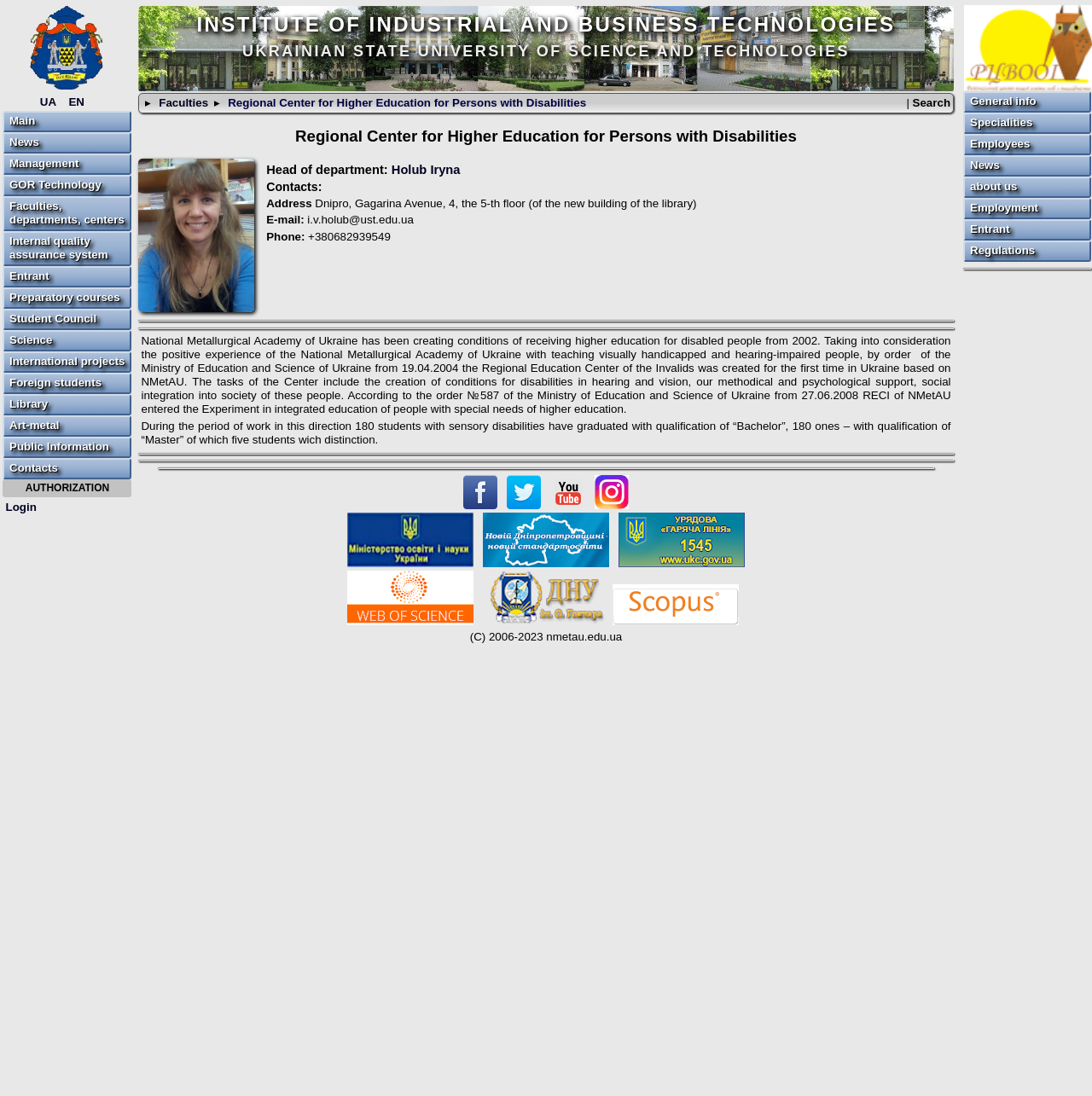Identify the coordinates of the bounding box for the element described below: "admin". Return the coordinates as four float numbers between 0 and 1: [left, top, right, bottom].

None